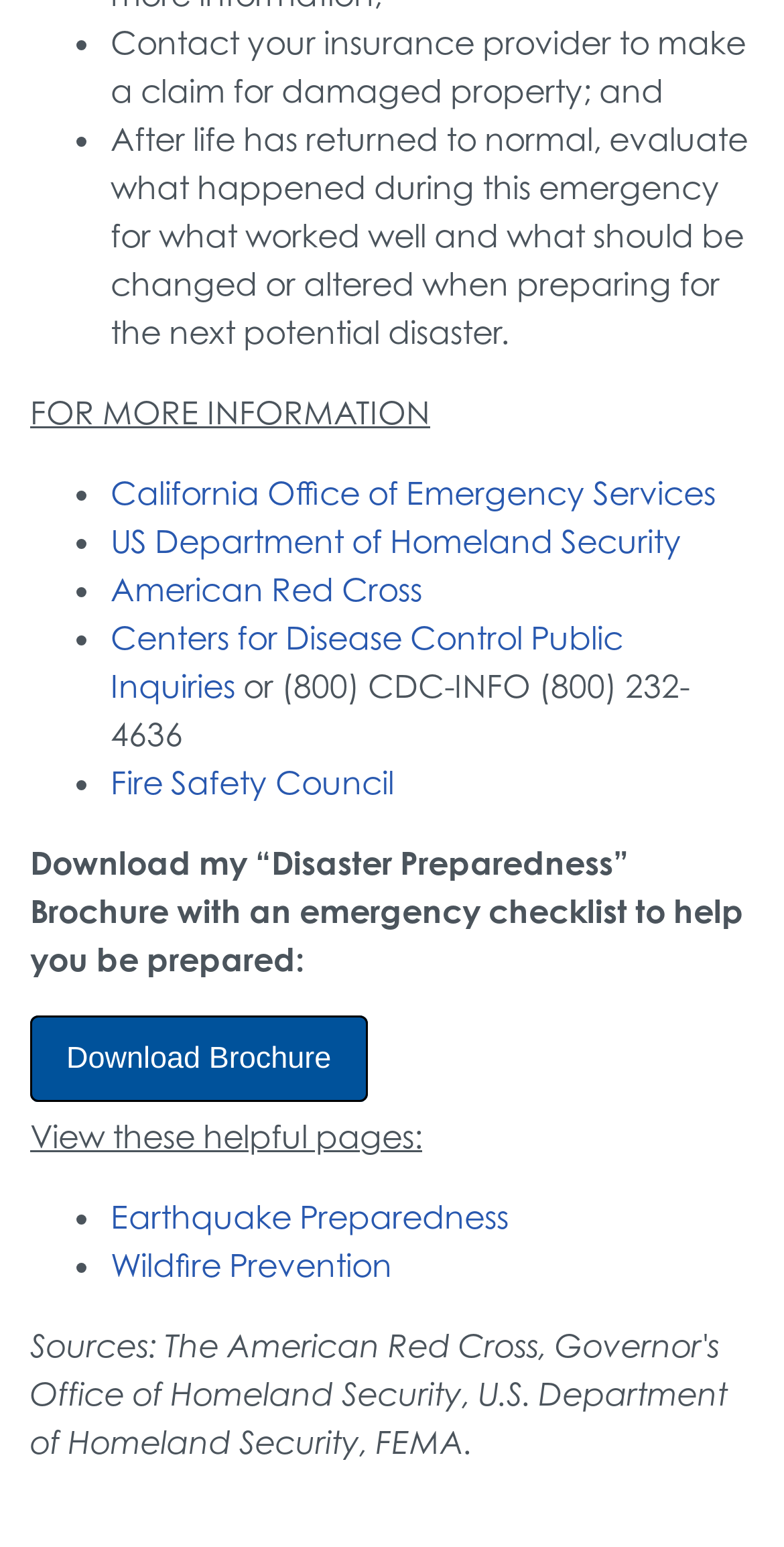Please answer the following query using a single word or phrase: 
What is the last item in the list of helpful pages?

Wildfire Prevention